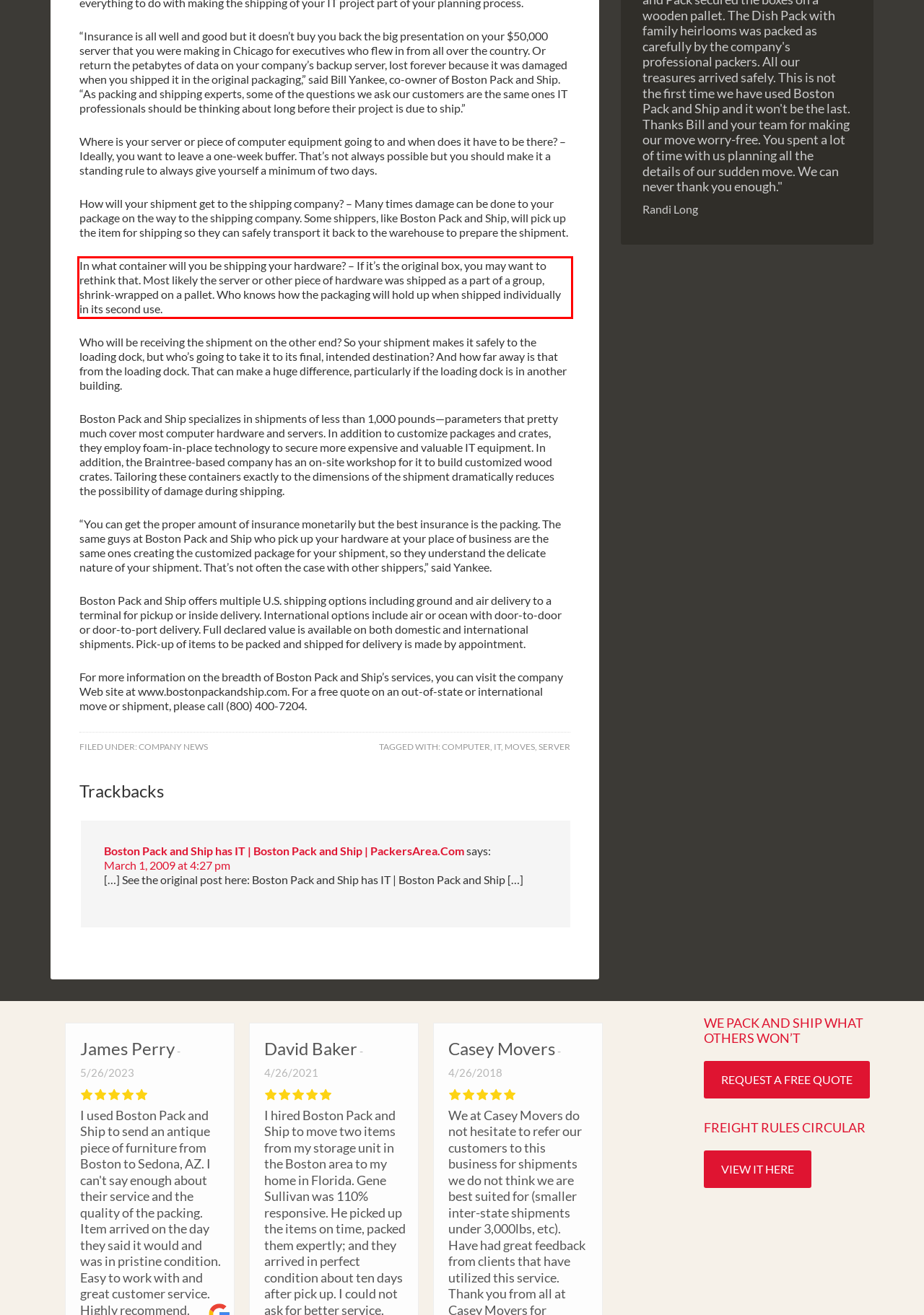Using the provided webpage screenshot, identify and read the text within the red rectangle bounding box.

In what container will you be shipping your hardware? – If it’s the original box, you may want to rethink that. Most likely the server or other piece of hardware was shipped as a part of a group, shrink-wrapped on a pallet. Who knows how the packaging will hold up when shipped individually in its second use.